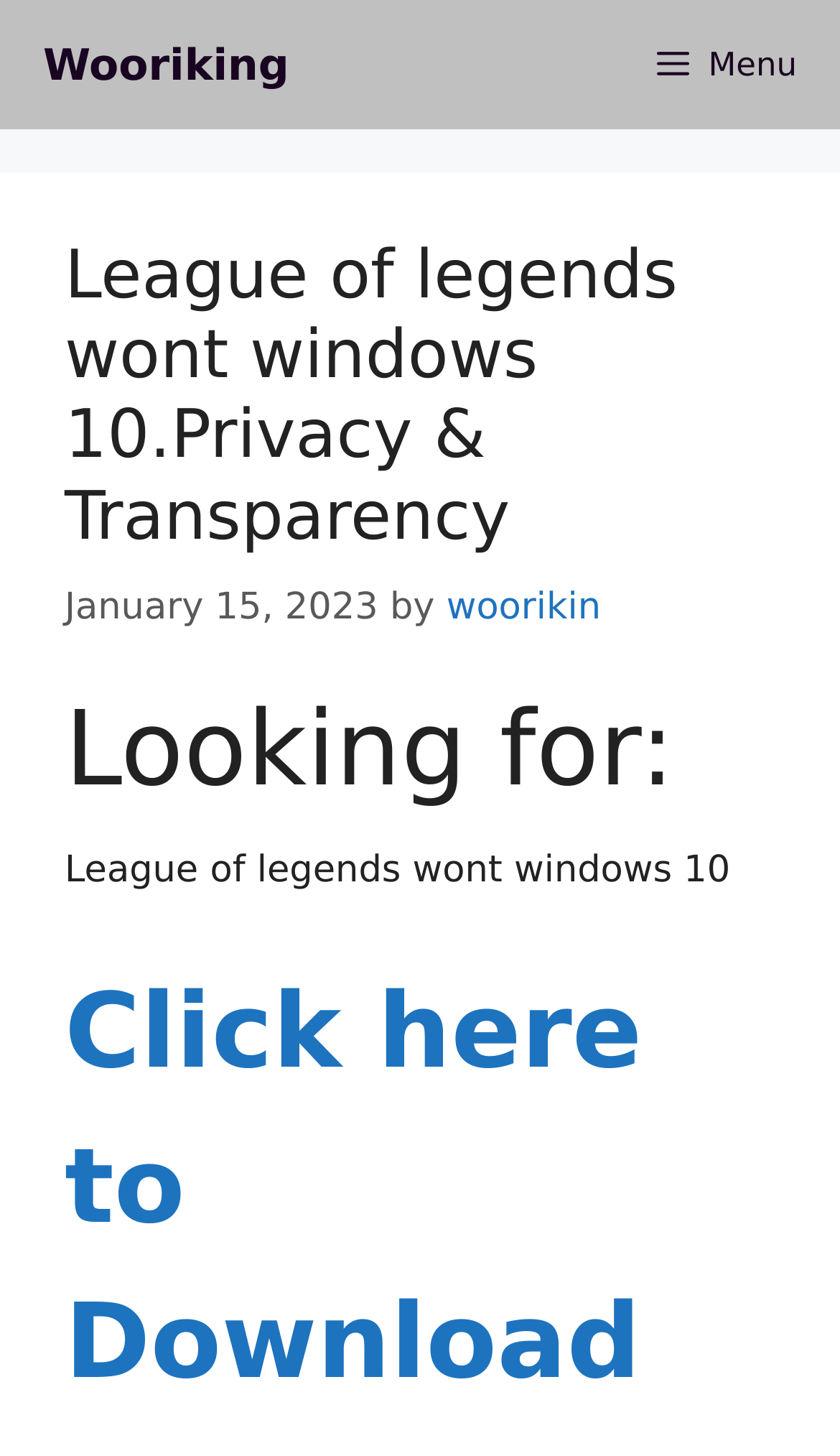Identify the bounding box for the UI element described as: "Menu". Ensure the coordinates are four float numbers between 0 and 1, formatted as [left, top, right, bottom].

[0.73, 0.0, 1.0, 0.089]